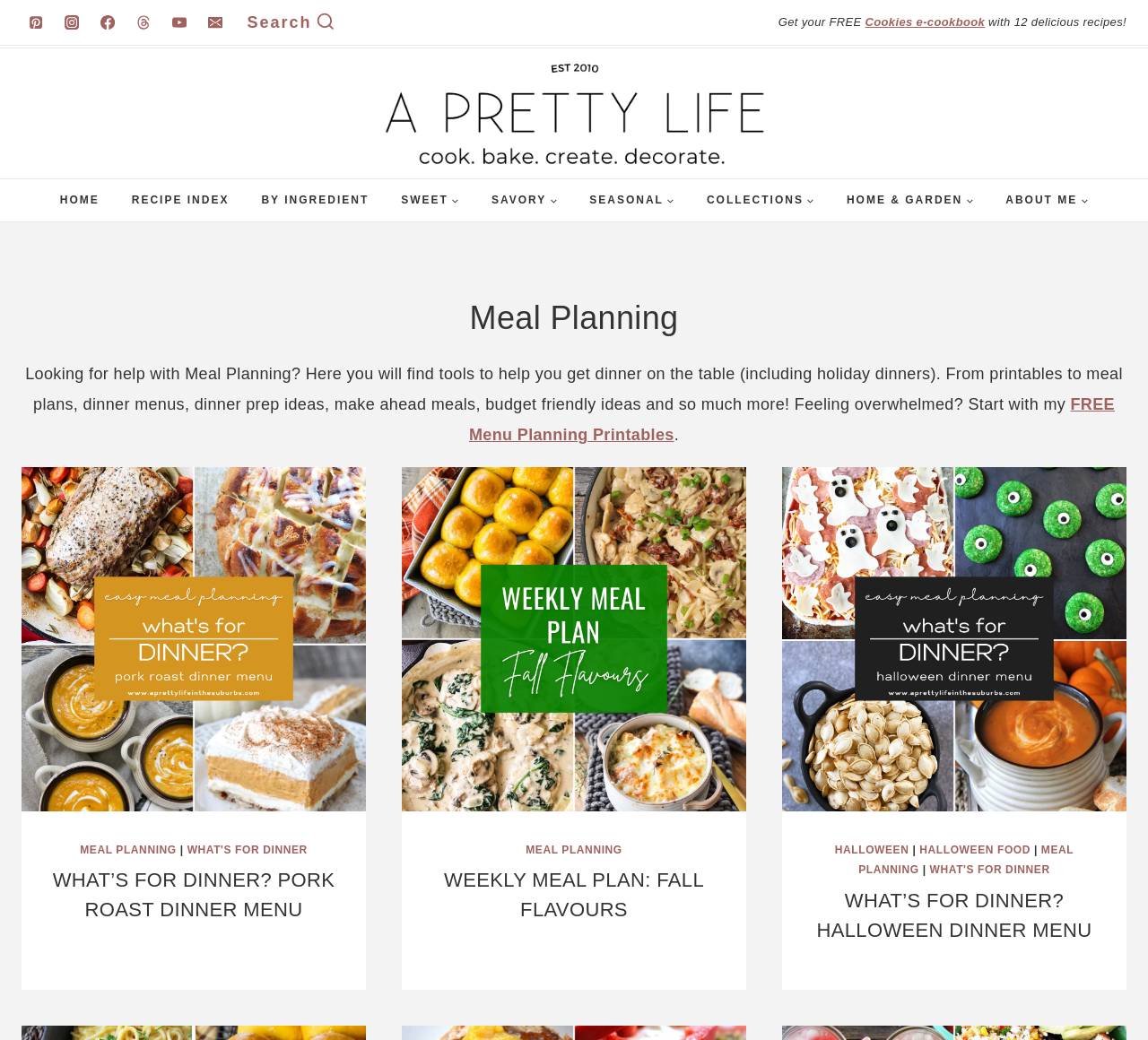Identify the bounding box for the described UI element. Provide the coordinates in (top-left x, top-left y, bottom-right x, bottom-right y) format with values ranging from 0 to 1: What's For Dinner

[0.81, 0.83, 0.915, 0.843]